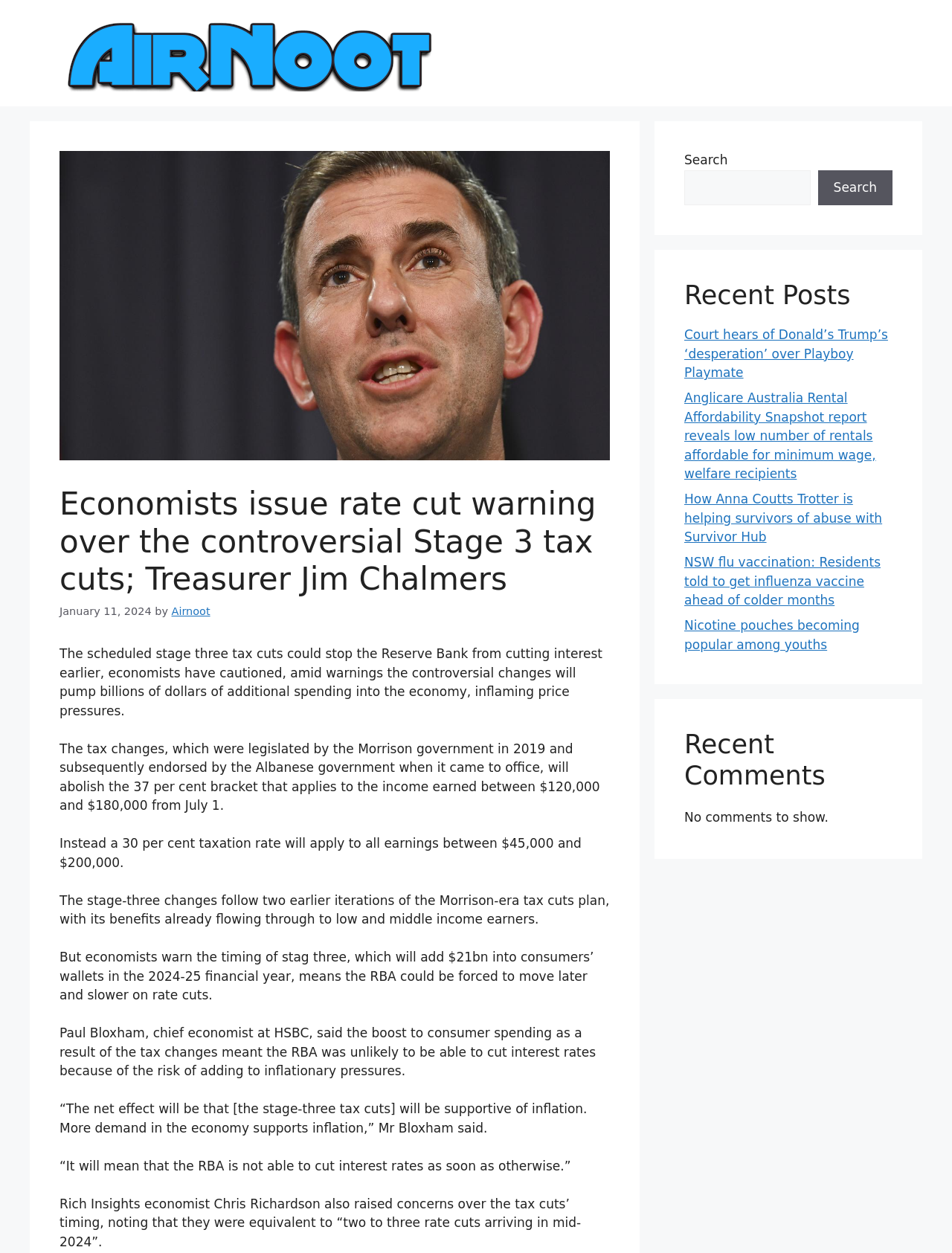Given the description "parent_node: Search name="s"", provide the bounding box coordinates of the corresponding UI element.

[0.719, 0.136, 0.851, 0.164]